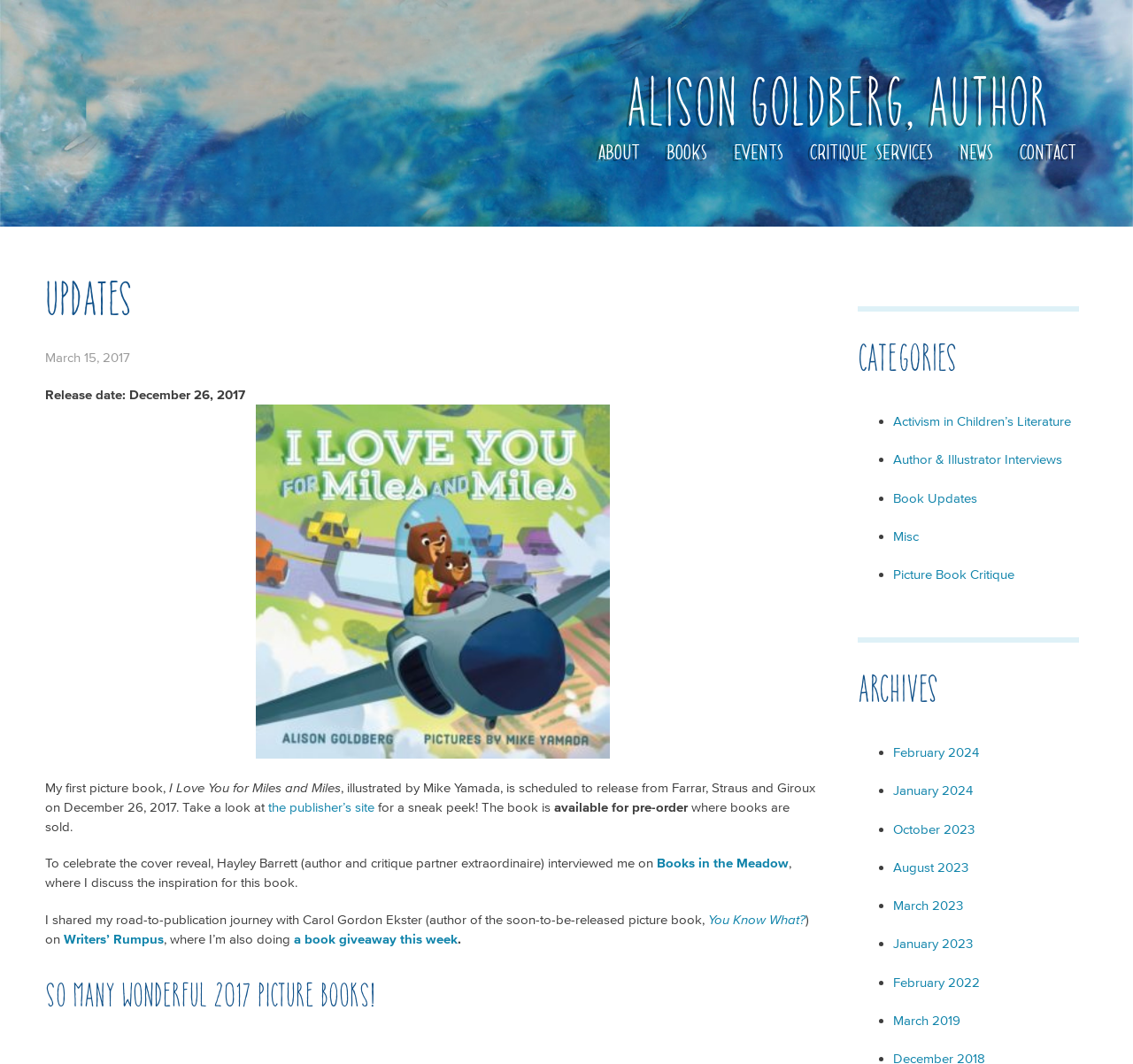Can you provide the bounding box coordinates for the element that should be clicked to implement the instruction: "Read 'I Love You for Miles and Miles' book description"?

[0.149, 0.733, 0.301, 0.747]